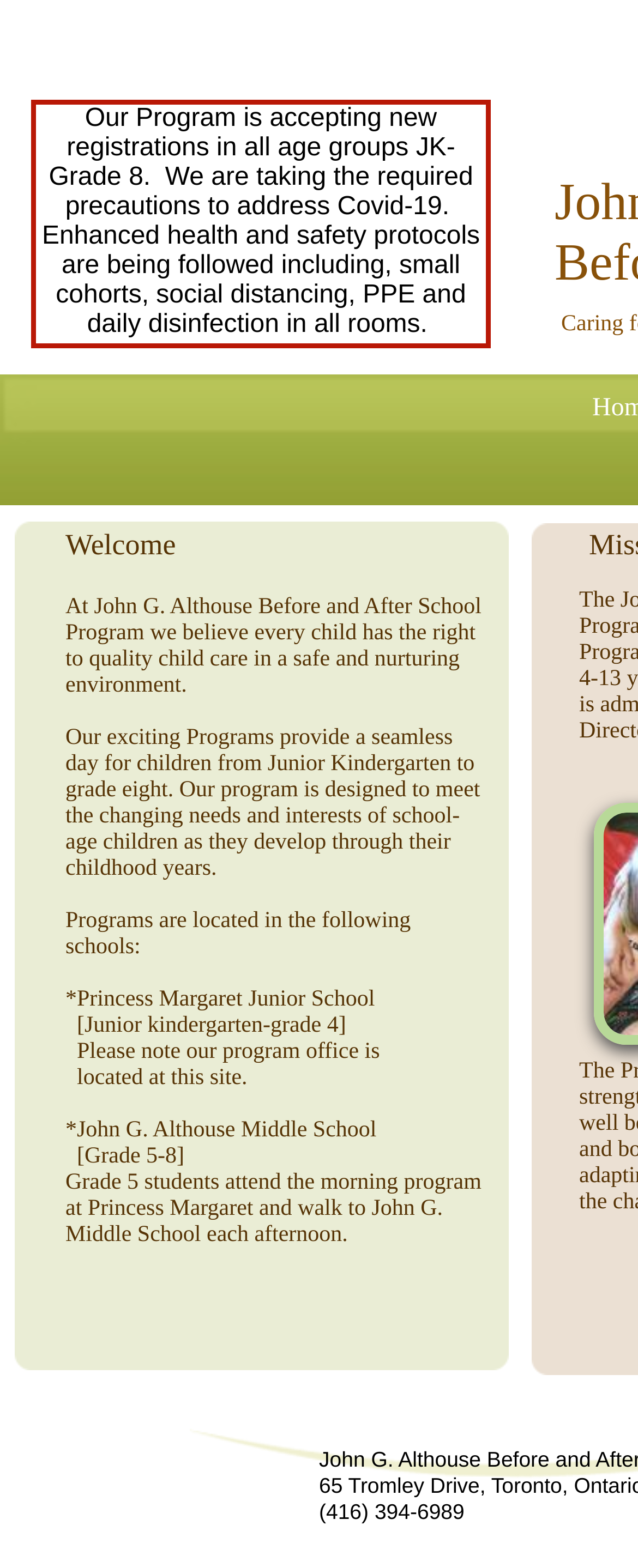Using the information from the screenshot, answer the following question thoroughly:
What is the phone number of the program?

The phone number of the program is mentioned at the bottom of the webpage, in the text '(416) 394-6989'.